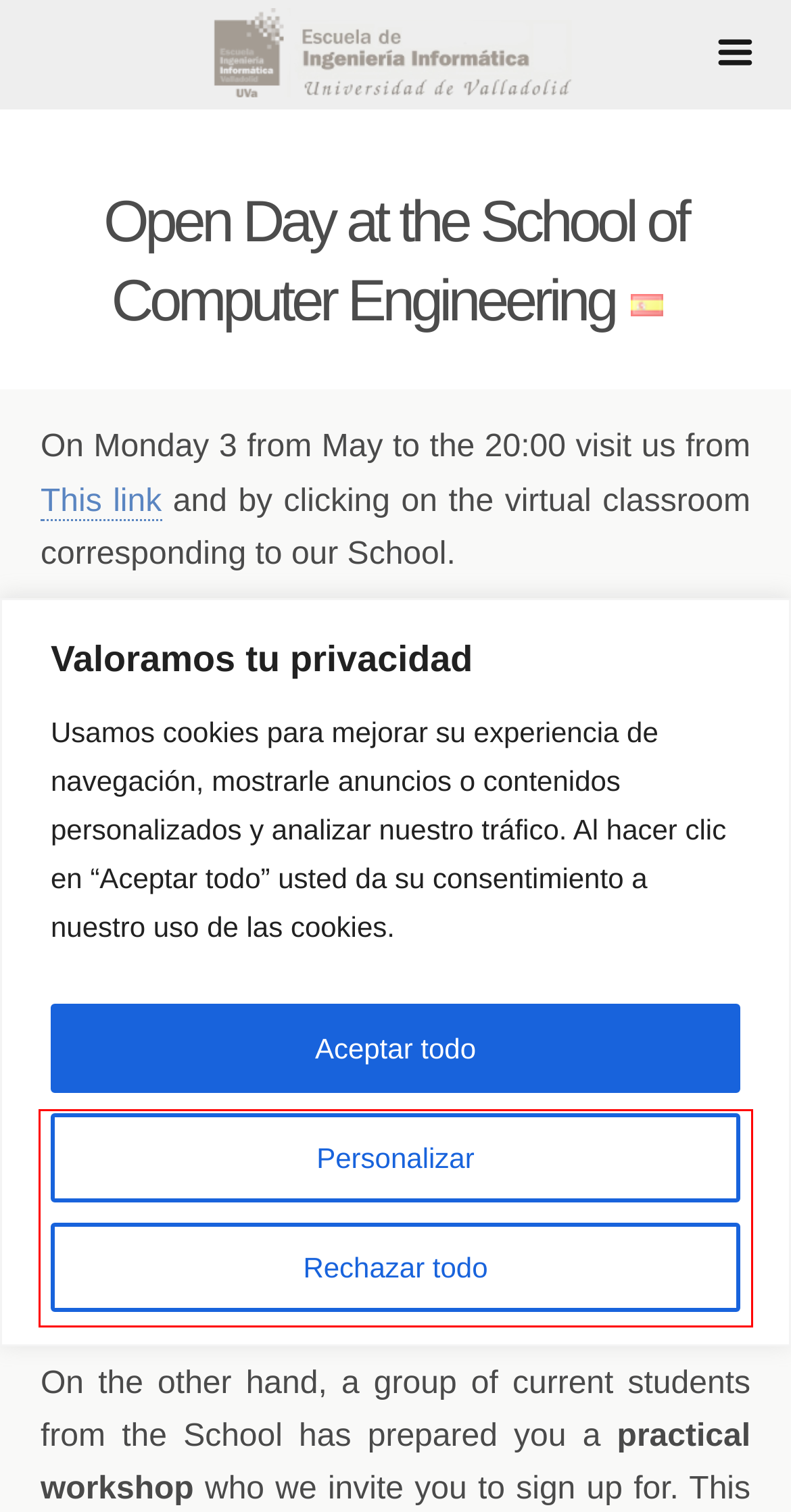Identify the red bounding box in the webpage screenshot and perform OCR to generate the text content enclosed.

We will briefly introduce you to our School and its studies and you will have at your disposal a panel of graduates from different courses with which you can talk about professional outings.